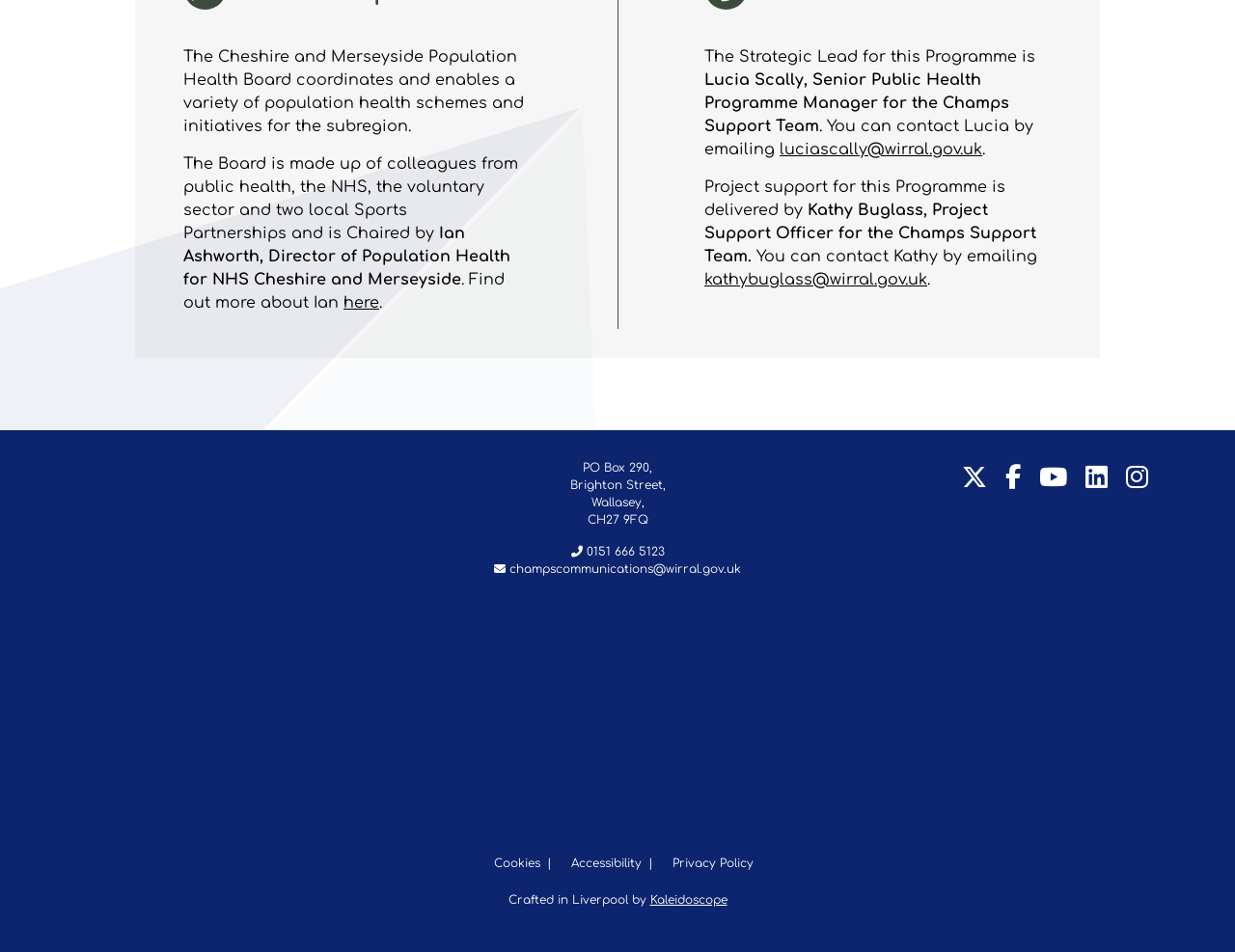Find the bounding box coordinates of the element you need to click on to perform this action: 'Search for something'. The coordinates should be represented by four float values between 0 and 1, in the format [left, top, right, bottom].

None